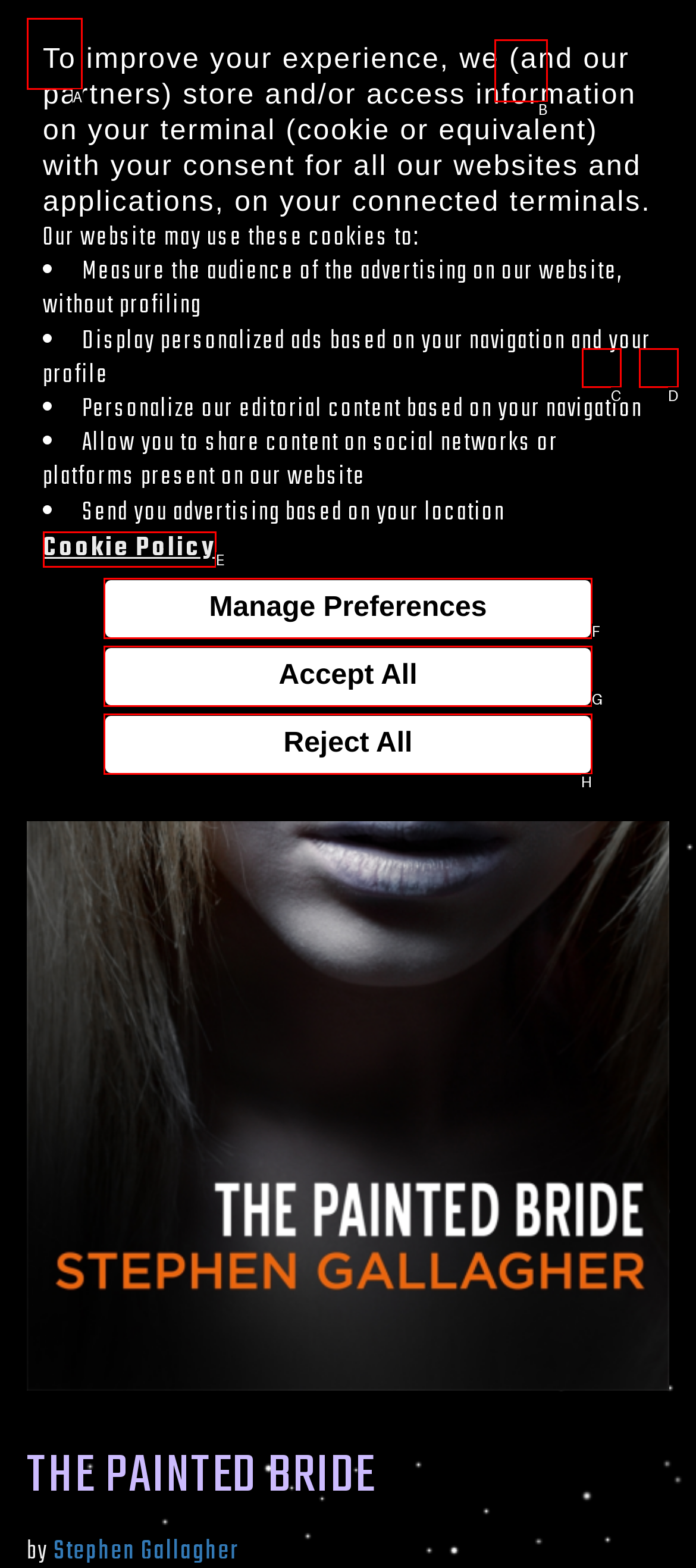Identify the letter of the option that best matches the following description: ☰. Respond with the letter directly.

A